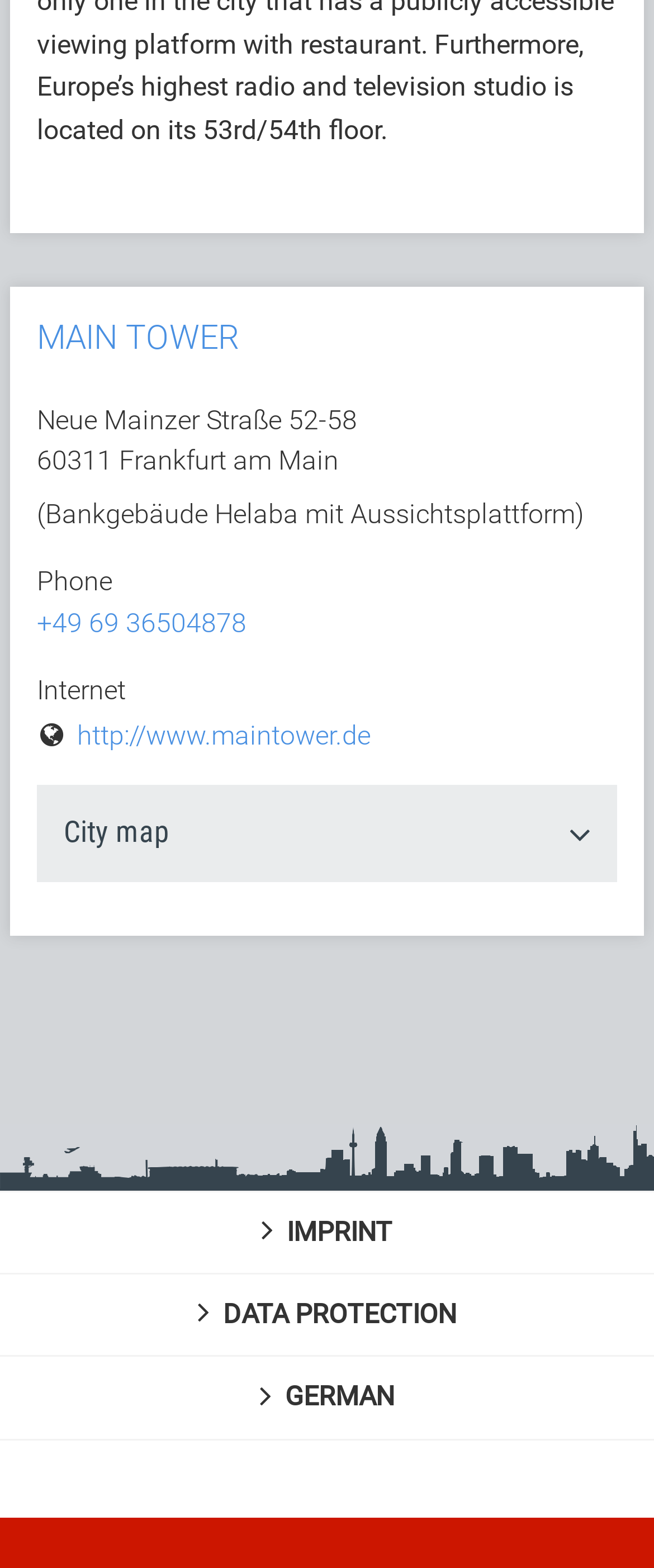Please give a concise answer to this question using a single word or phrase: 
How many tabs are there in the tab list?

1